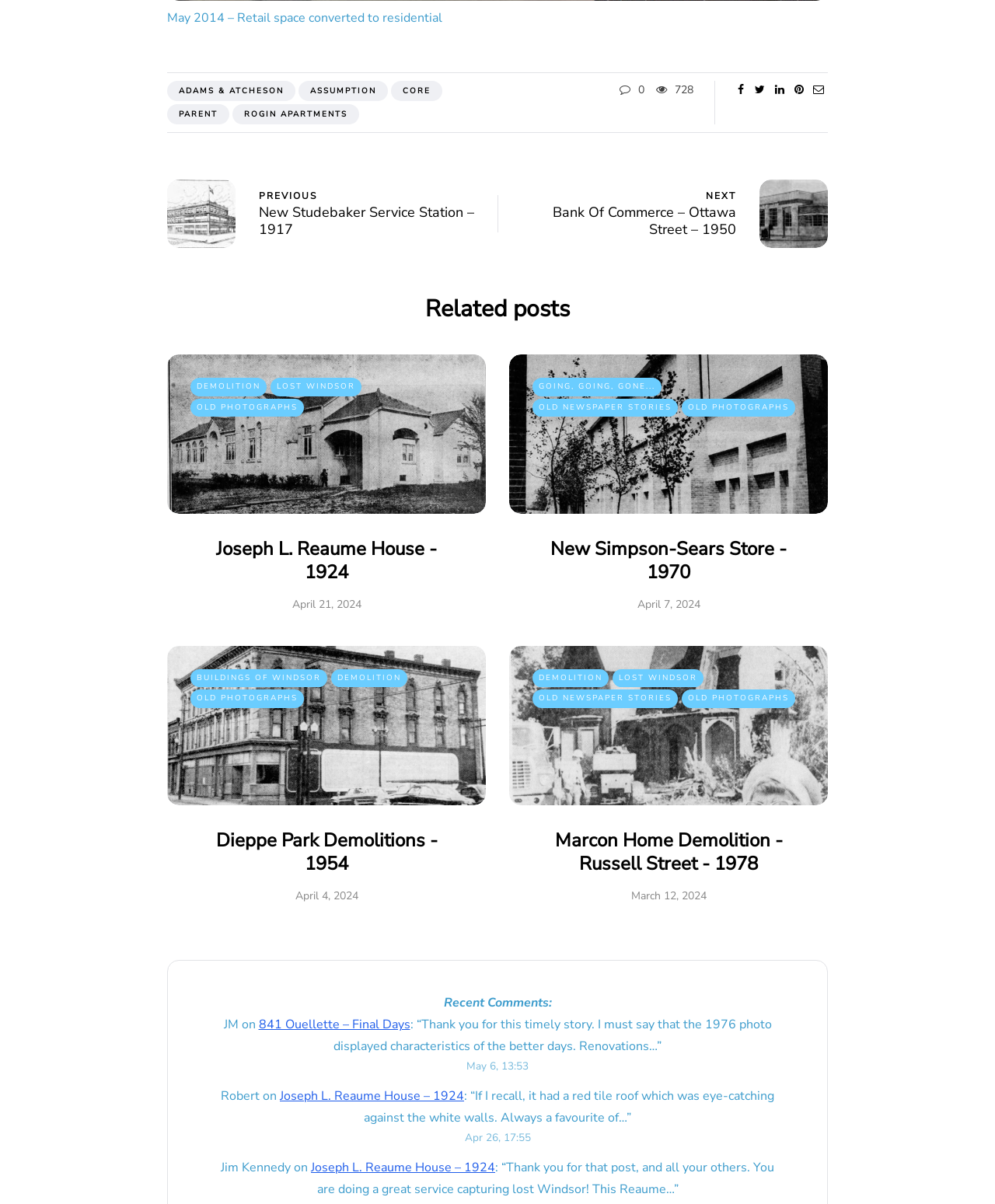Please answer the following question using a single word or phrase: What is the bounding box coordinate of the 'NEXT Bank Of Commerce – Ottawa Street – 1950' link?

[0.5, 0.156, 0.74, 0.198]